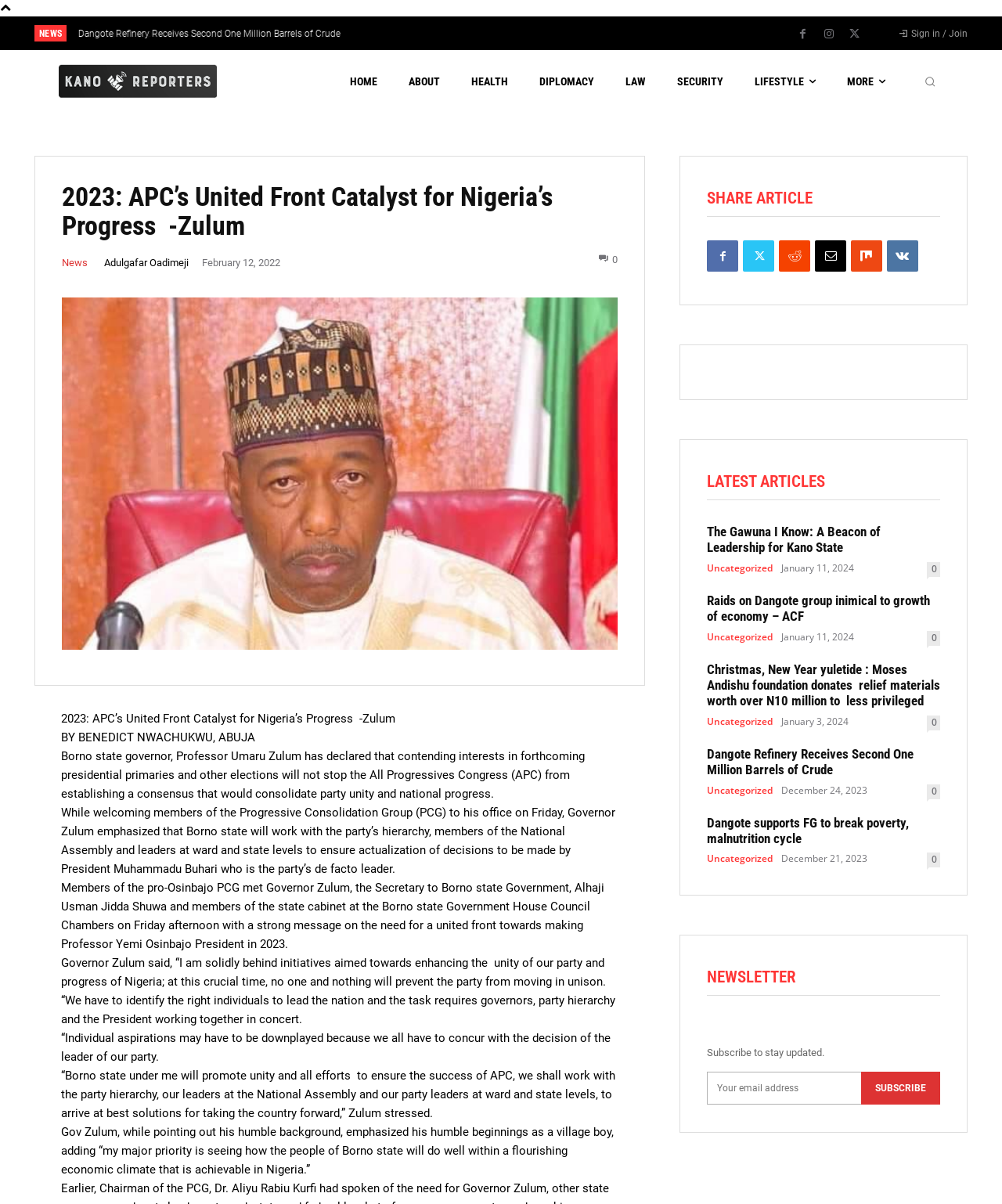Please predict the bounding box coordinates of the element's region where a click is necessary to complete the following instruction: "Log in". The coordinates should be represented by four float numbers between 0 and 1, i.e., [left, top, right, bottom].

None